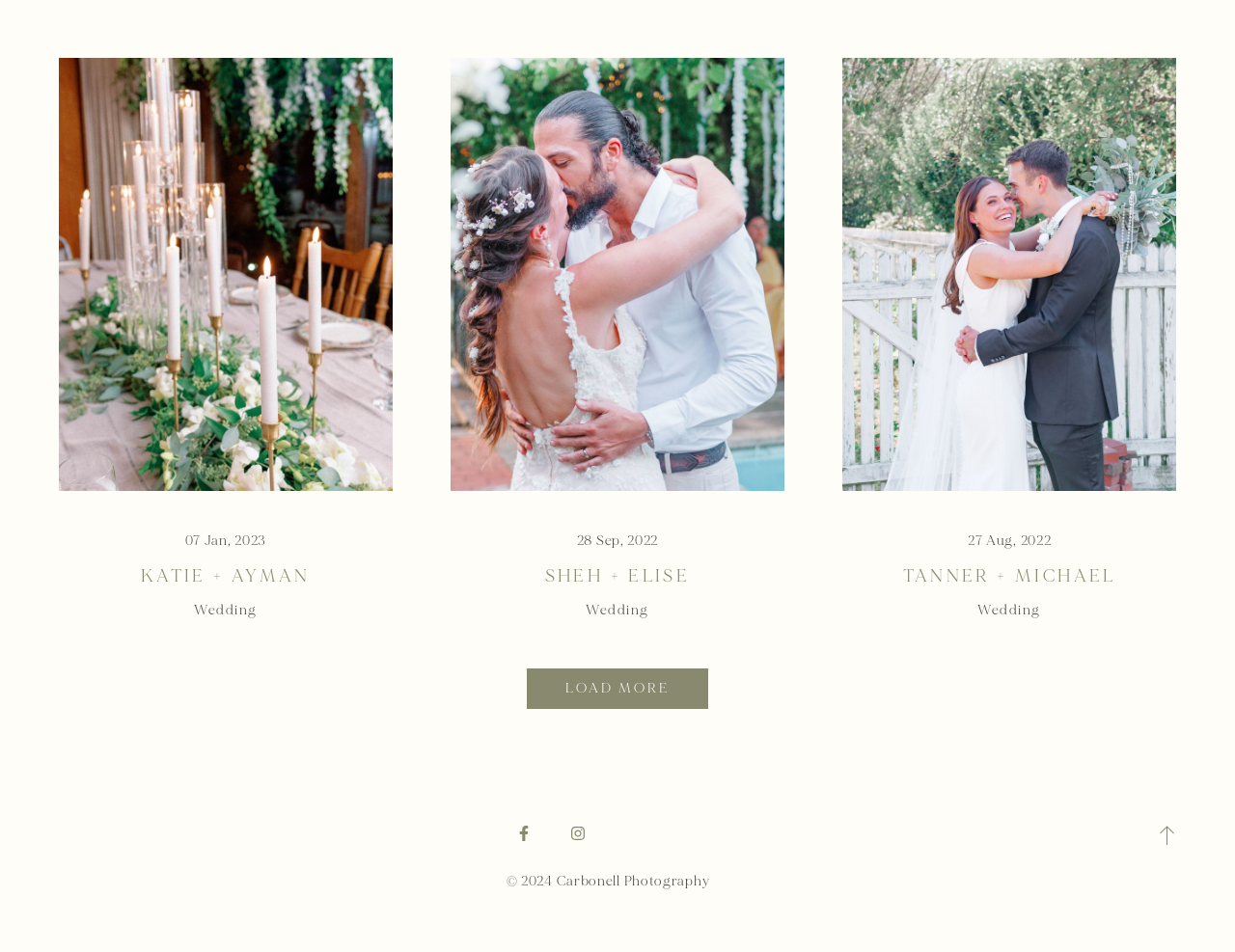What is the text at the bottom of the webpage?
Answer the question with a single word or phrase by looking at the picture.

© 2024 Carbonell Photography